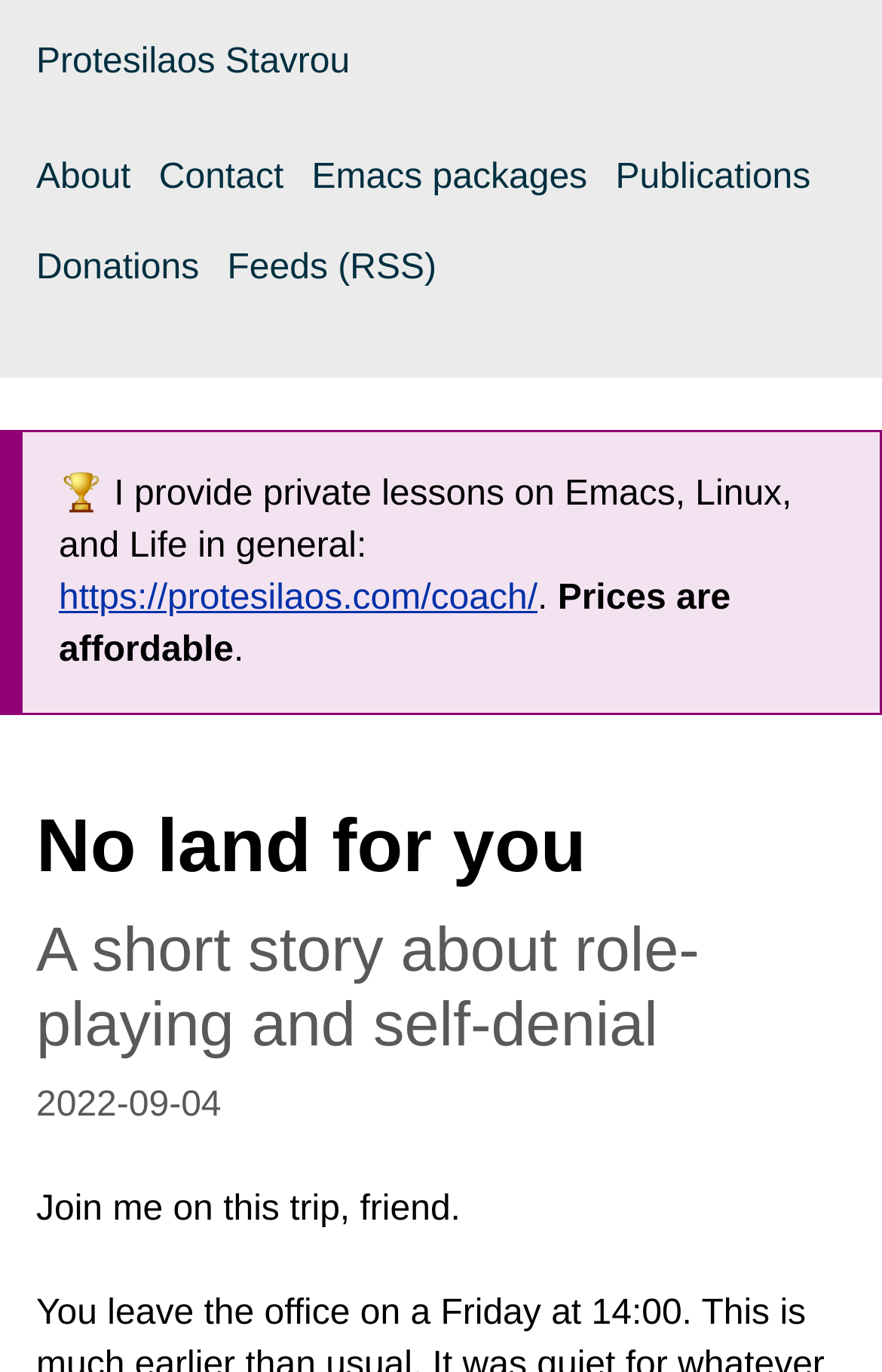Locate the bounding box coordinates of the element that should be clicked to fulfill the instruction: "read publications".

[0.698, 0.115, 0.919, 0.144]